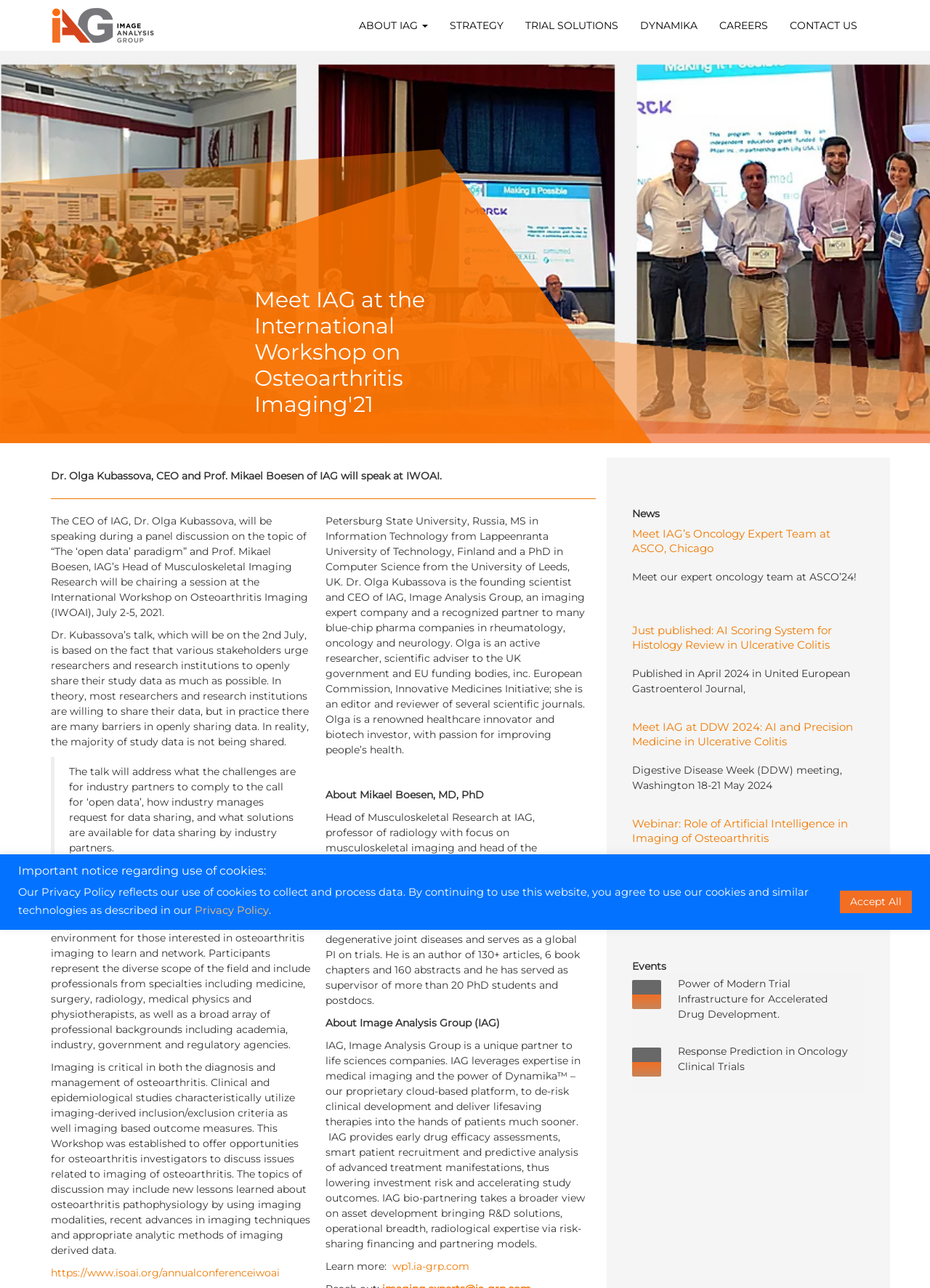What is the purpose of the International Workshop on Osteoarthritis Imaging?
Please provide a comprehensive and detailed answer to the question.

The International Workshop on Osteoarthritis Imaging provides an interactive environment for those interested in osteoarthritis imaging to learn and network. The workshop was established to offer opportunities for osteoarthritis investigators to discuss issues related to imaging of osteoarthritis.